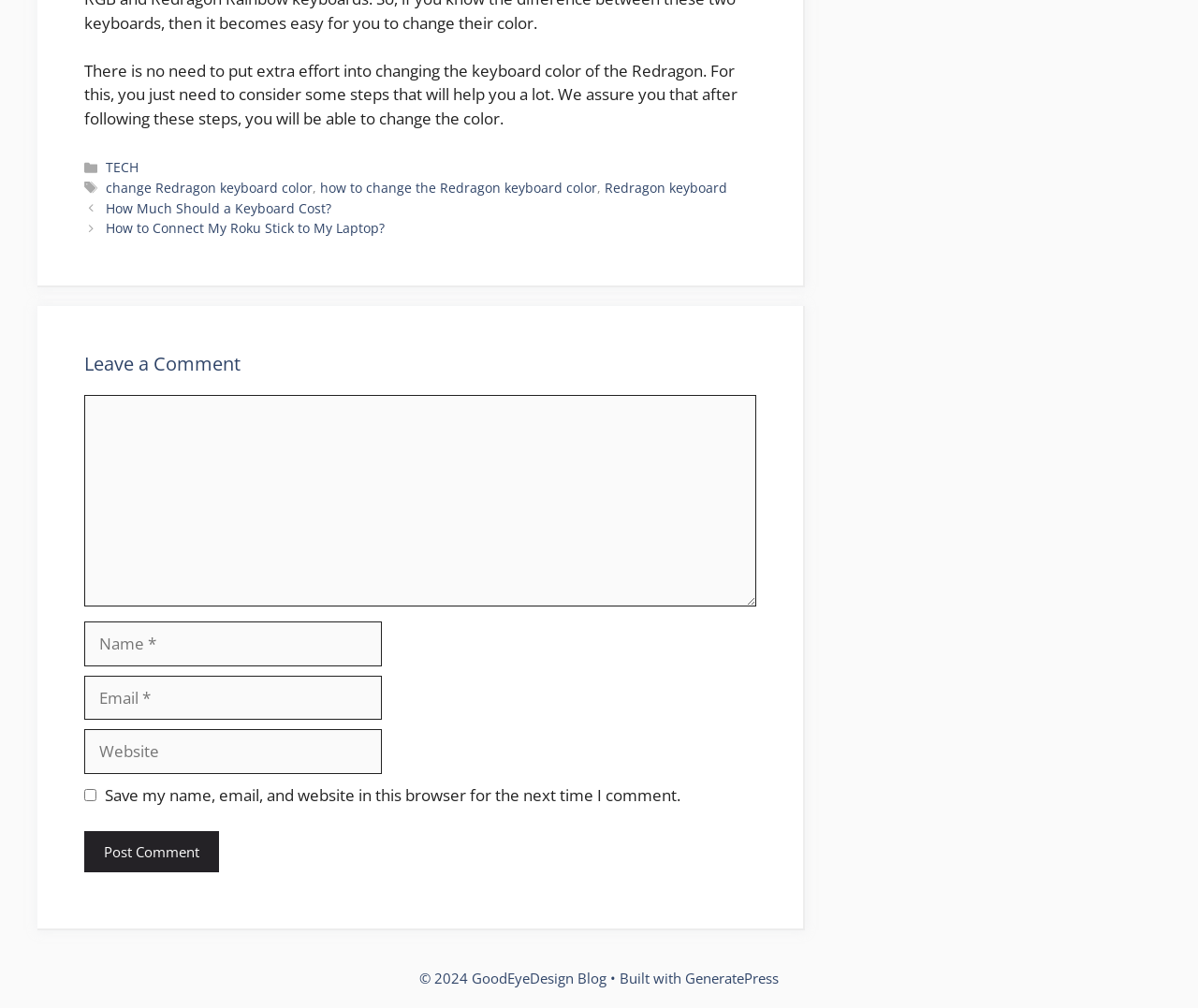Given the description "name="submit" value="Post Comment"", provide the bounding box coordinates of the corresponding UI element.

[0.07, 0.824, 0.183, 0.866]